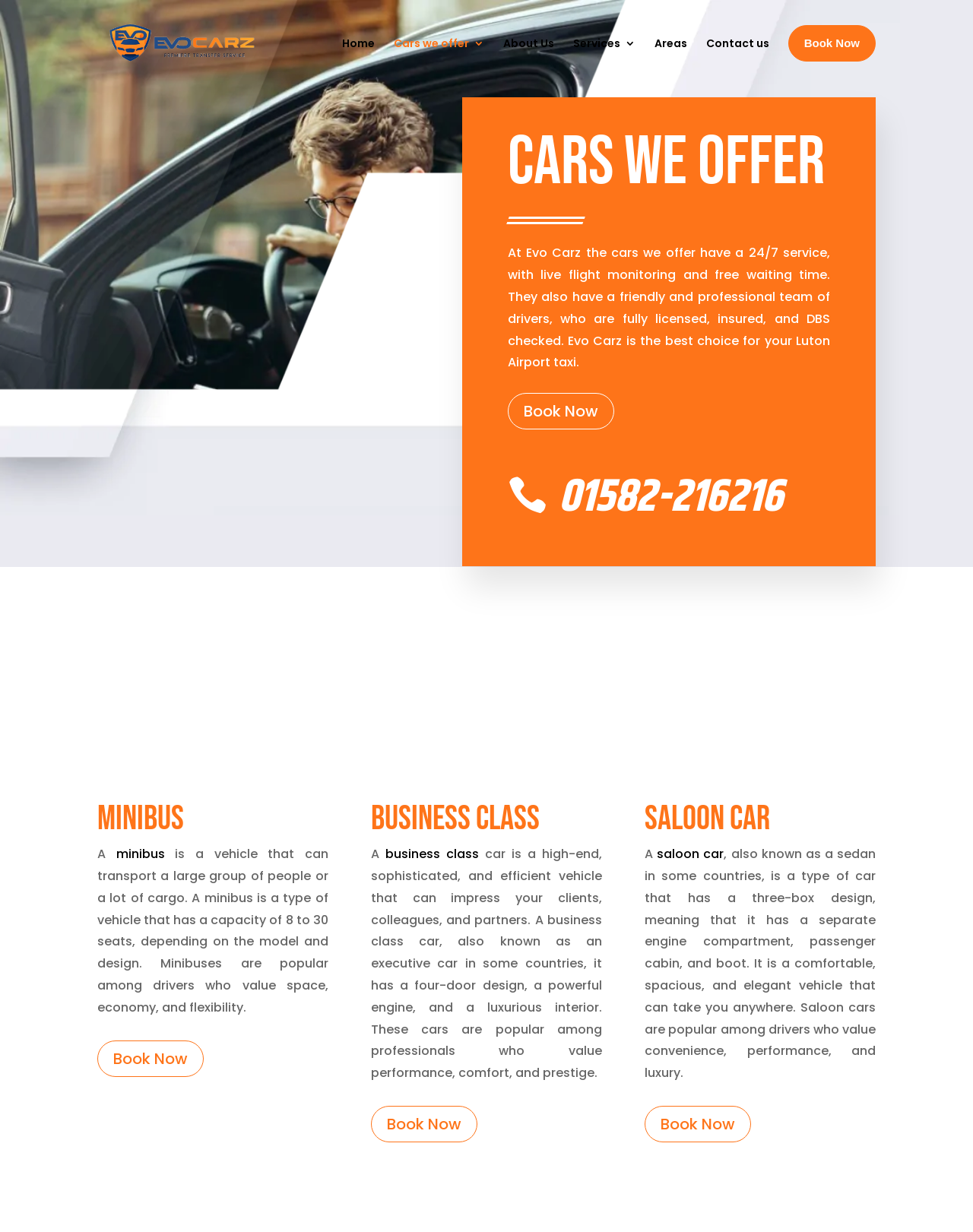Describe in detail what you see on the webpage.

The webpage is about Evo Carz, a company that offers various types of cars for booking, including saloons, MVPs, business class, minibuses, and 6-seaters. At the top, there is a logo and a navigation menu with links to different sections of the website, such as "Home", "Cars we offer", "About Us", "Services", "Areas", "Contact us", and "Book Now".

Below the navigation menu, there is a heading that reads "Cars we offer" and a paragraph of text that describes the services provided by Evo Carz, including 24/7 service, live flight monitoring, and free waiting time. There is also a "Book Now" link and a table with a phone number, "01582-216216".

The main content of the webpage is divided into three sections, each featuring a different type of car. On the left, there is a section about minibuses, which includes an image, a heading, and a paragraph of text that describes the features and benefits of minibuses. There is also a link to book a minibus and a "Book Now" button.

In the middle, there is a section about business class cars, which includes an image, a heading, and a paragraph of text that describes the features and benefits of business class cars. There is also a link to book a business class car and a "Book Now" button.

On the right, there is a section about saloon cars, which includes an image, a heading, and a paragraph of text that describes the features and benefits of saloon cars. There is also a link to book a saloon car and a "Book Now" button.